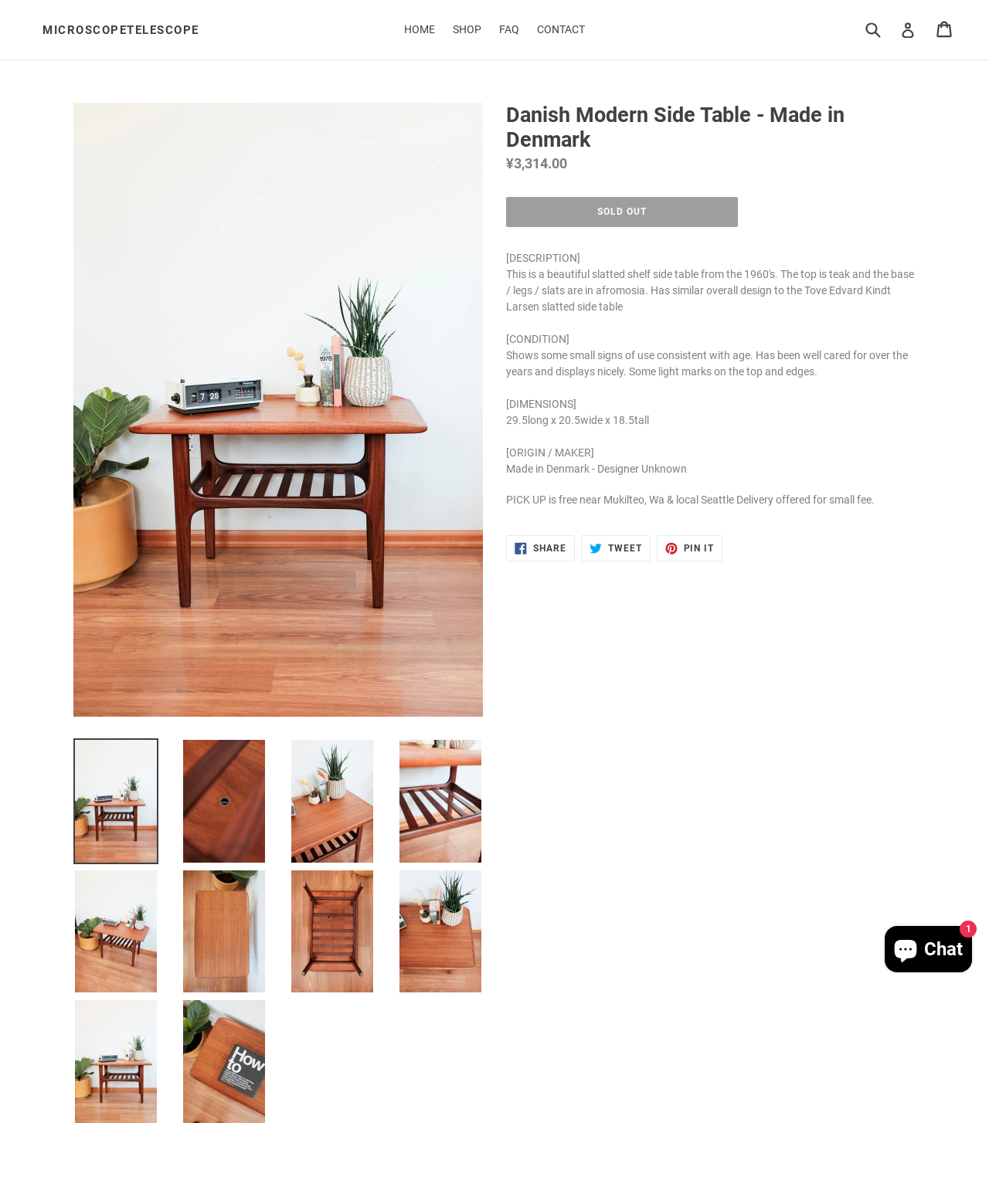Pinpoint the bounding box coordinates of the clickable area necessary to execute the following instruction: "View product details". The coordinates should be given as four float numbers between 0 and 1, namely [left, top, right, bottom].

[0.074, 0.613, 0.16, 0.718]